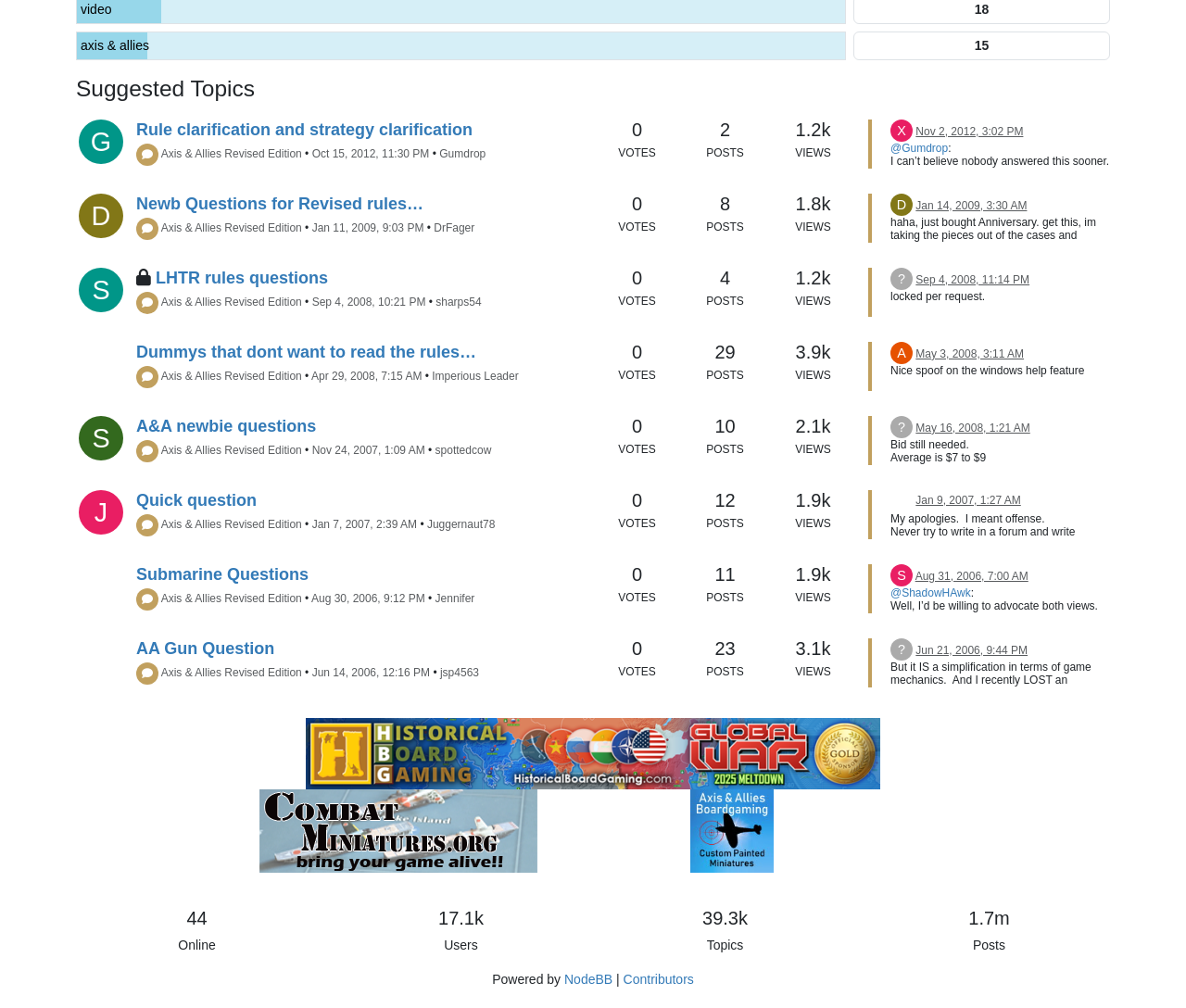Give a one-word or short-phrase answer to the following question: 
What is the date of the post by Gumdrop?

Oct 15, 2012, 11:30 PM